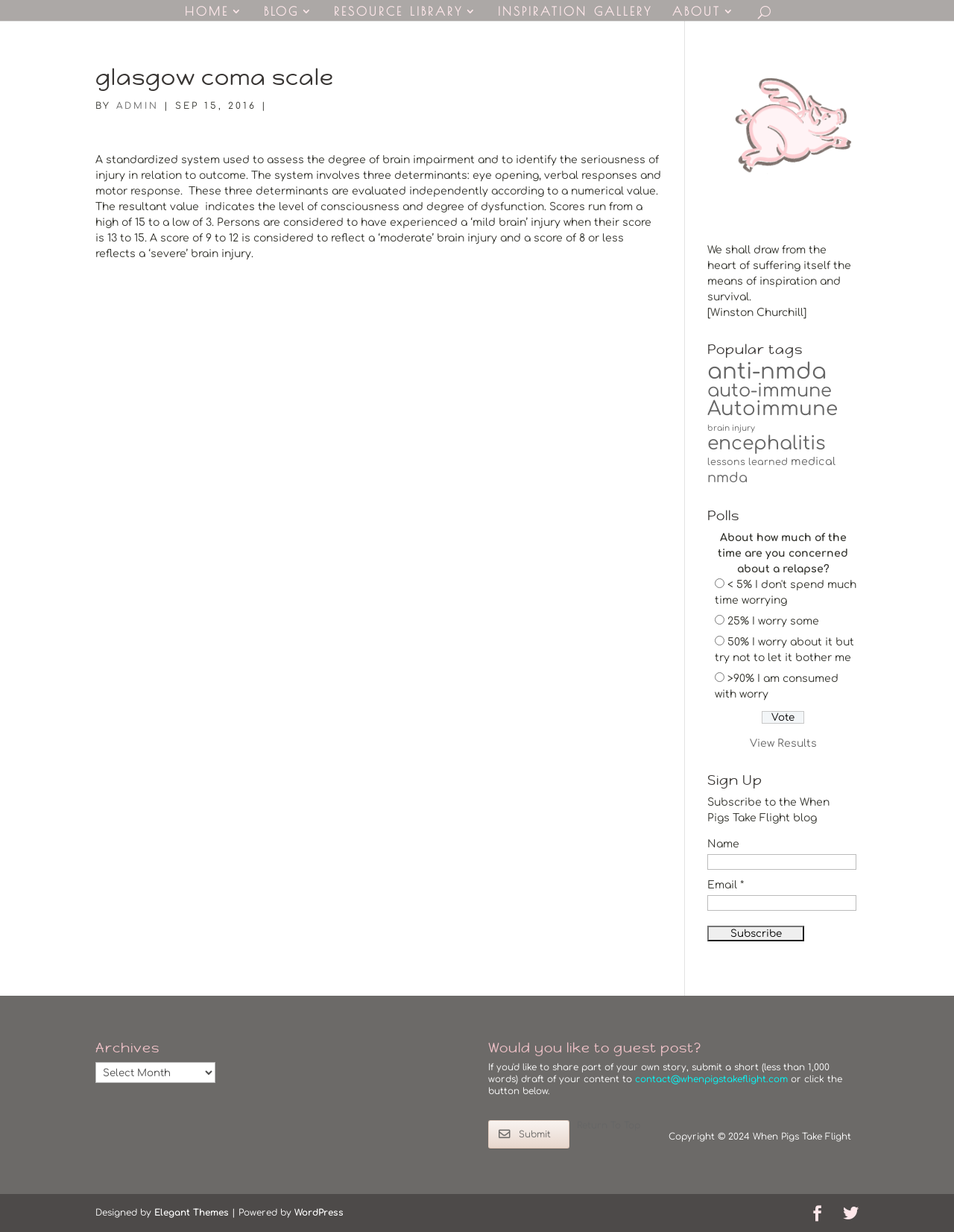Identify the bounding box coordinates of the element to click to follow this instruction: 'Contact the website administrator'. Ensure the coordinates are four float values between 0 and 1, provided as [left, top, right, bottom].

[0.666, 0.872, 0.826, 0.88]